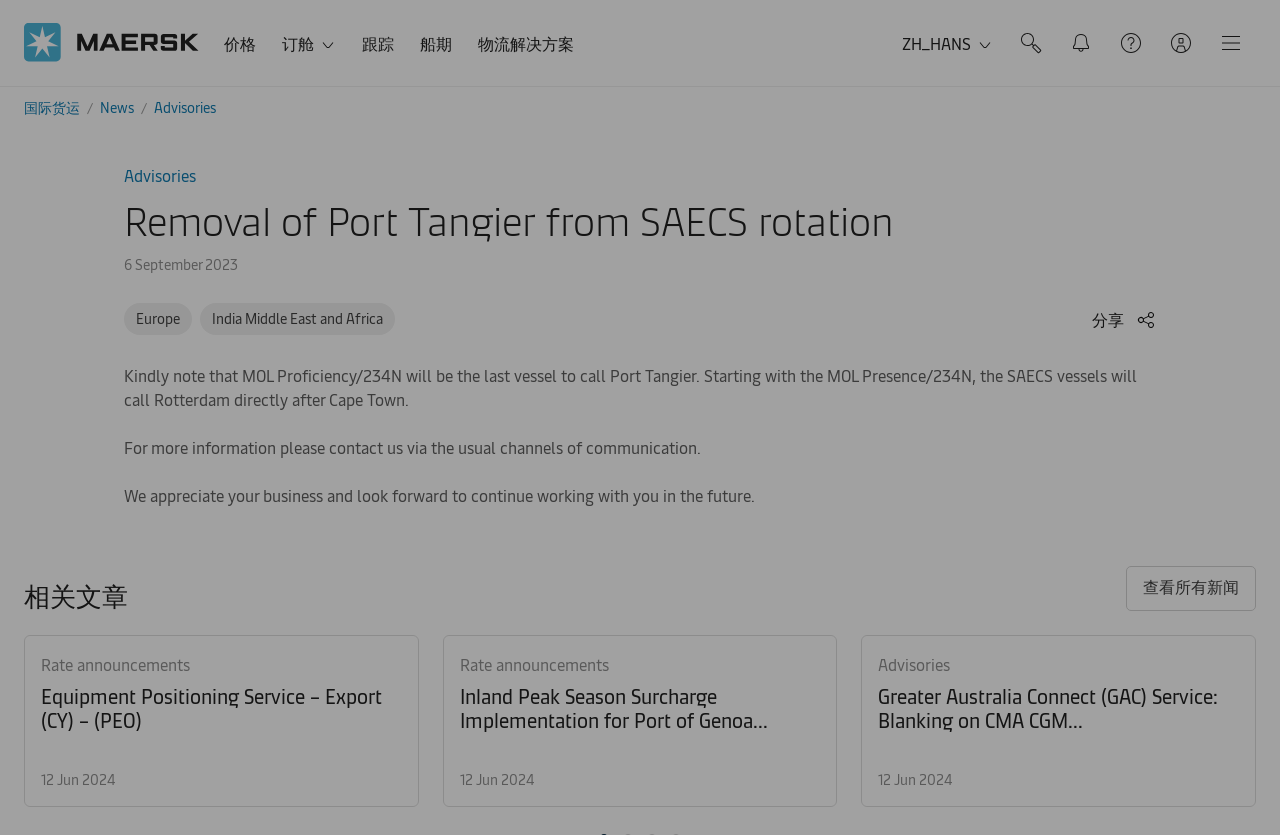Please determine the bounding box coordinates of the element's region to click in order to carry out the following instruction: "Share this page". The coordinates should be four float numbers between 0 and 1, i.e., [left, top, right, bottom].

[0.853, 0.369, 0.903, 0.393]